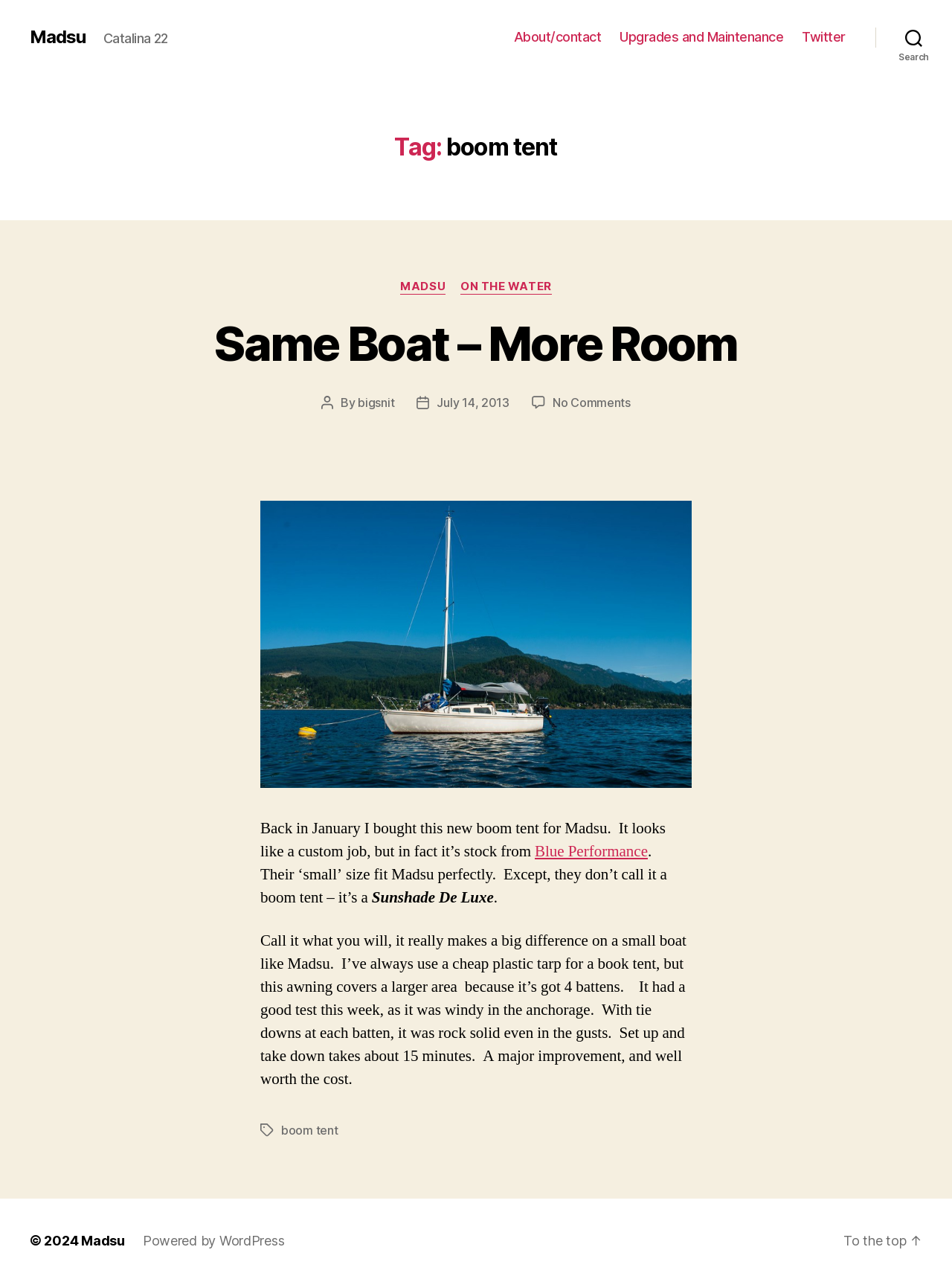What is the date of the post? Examine the screenshot and reply using just one word or a brief phrase.

July 14, 2013